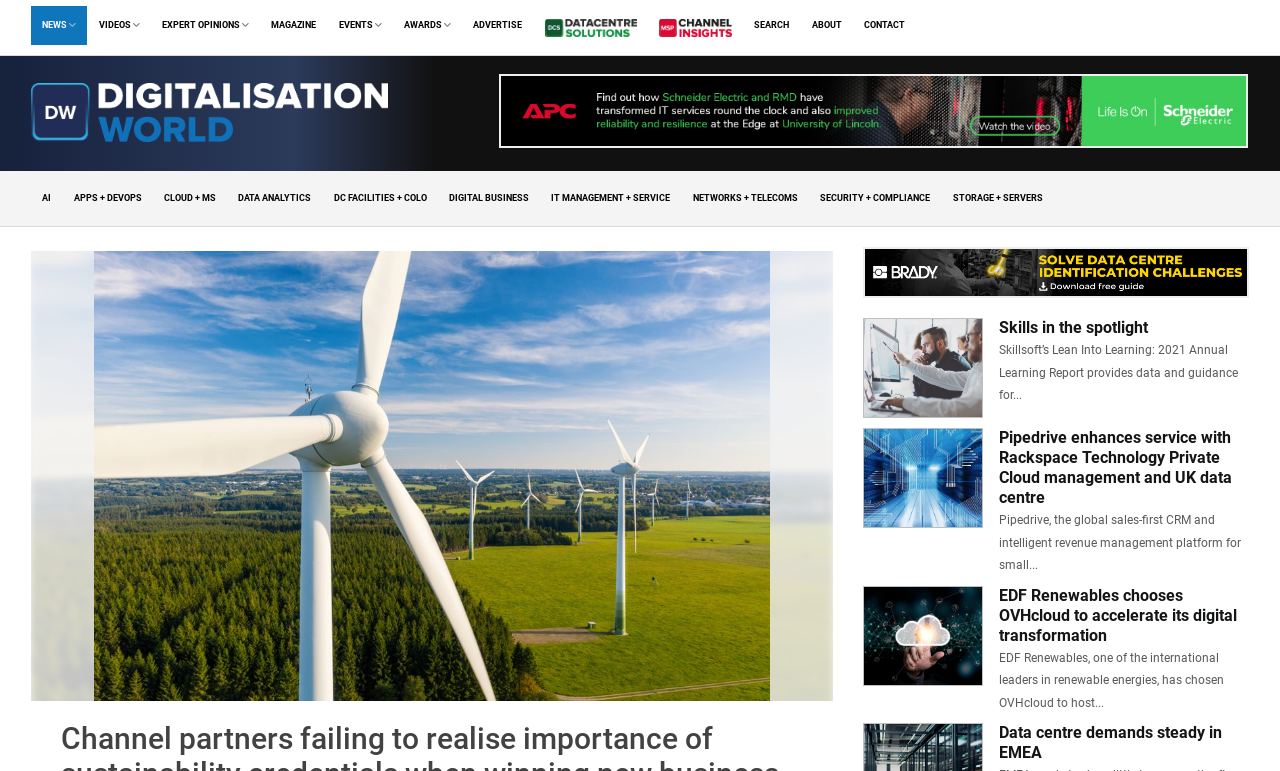Provide the bounding box coordinates for the UI element that is described by this text: "alt="Logo"". The coordinates should be in the form of four float numbers between 0 and 1: [left, top, right, bottom].

[0.024, 0.121, 0.303, 0.144]